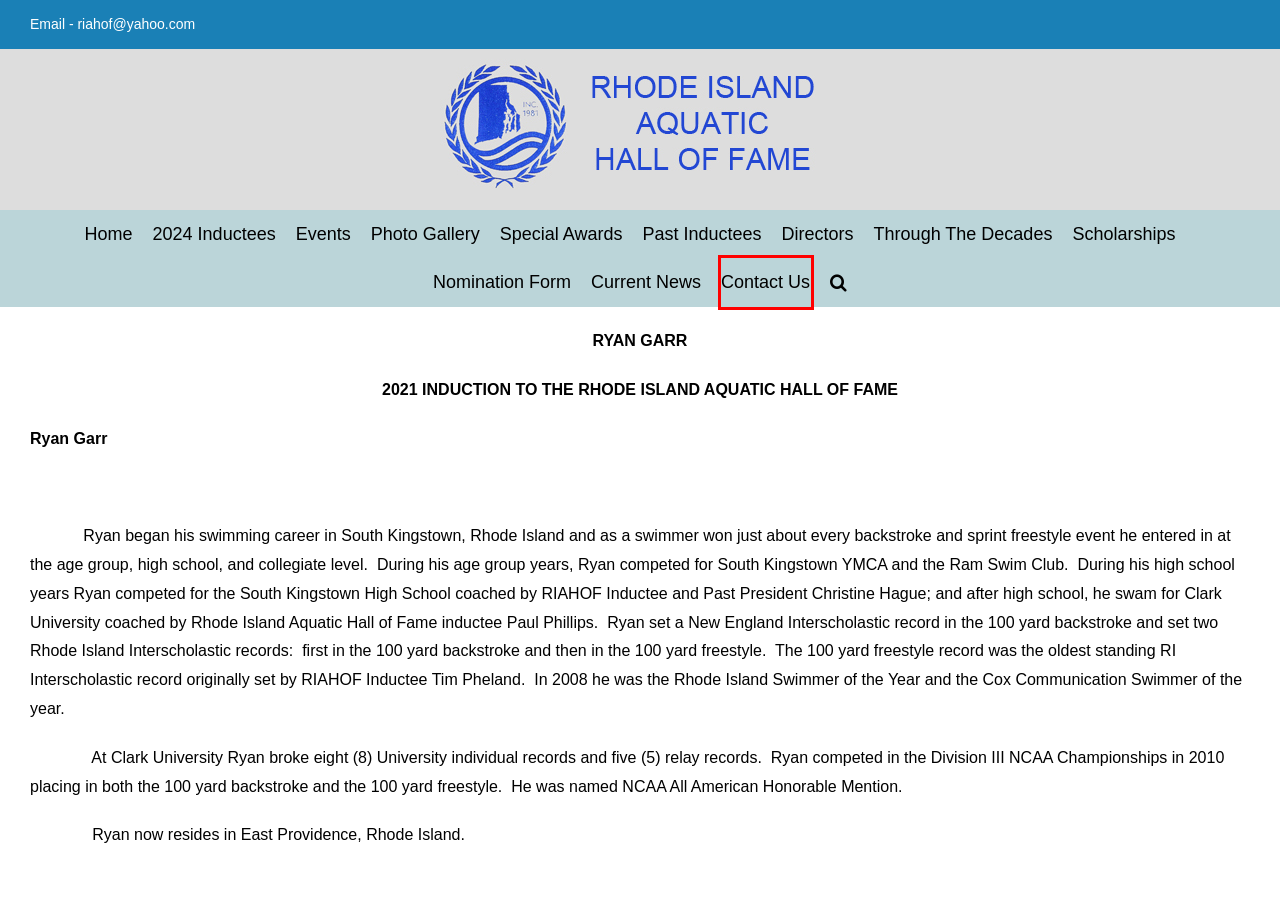You are provided with a screenshot of a webpage that has a red bounding box highlighting a UI element. Choose the most accurate webpage description that matches the new webpage after clicking the highlighted element. Here are your choices:
A. Through The Decades – Rhode Island Aquatic Hall of Fame
B. Nomination Form – Rhode Island Aquatic Hall of Fame
C. Rhode Island Aquatic Hall of Fame – Official Website RI Aquatic Hall of Fame
D. Past Inductees – Rhode Island Aquatic Hall of Fame
E. Scholarships – Rhode Island Aquatic Hall of Fame
F. Contact Us – Rhode Island Aquatic Hall of Fame
G. Photo Gallery – Rhode Island Aquatic Hall of Fame
H. Events – Rhode Island Aquatic Hall of Fame

F